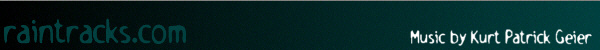Respond to the following query with just one word or a short phrase: 
What is the name of the person associated with the music on the website?

Kurt Patrick Geier